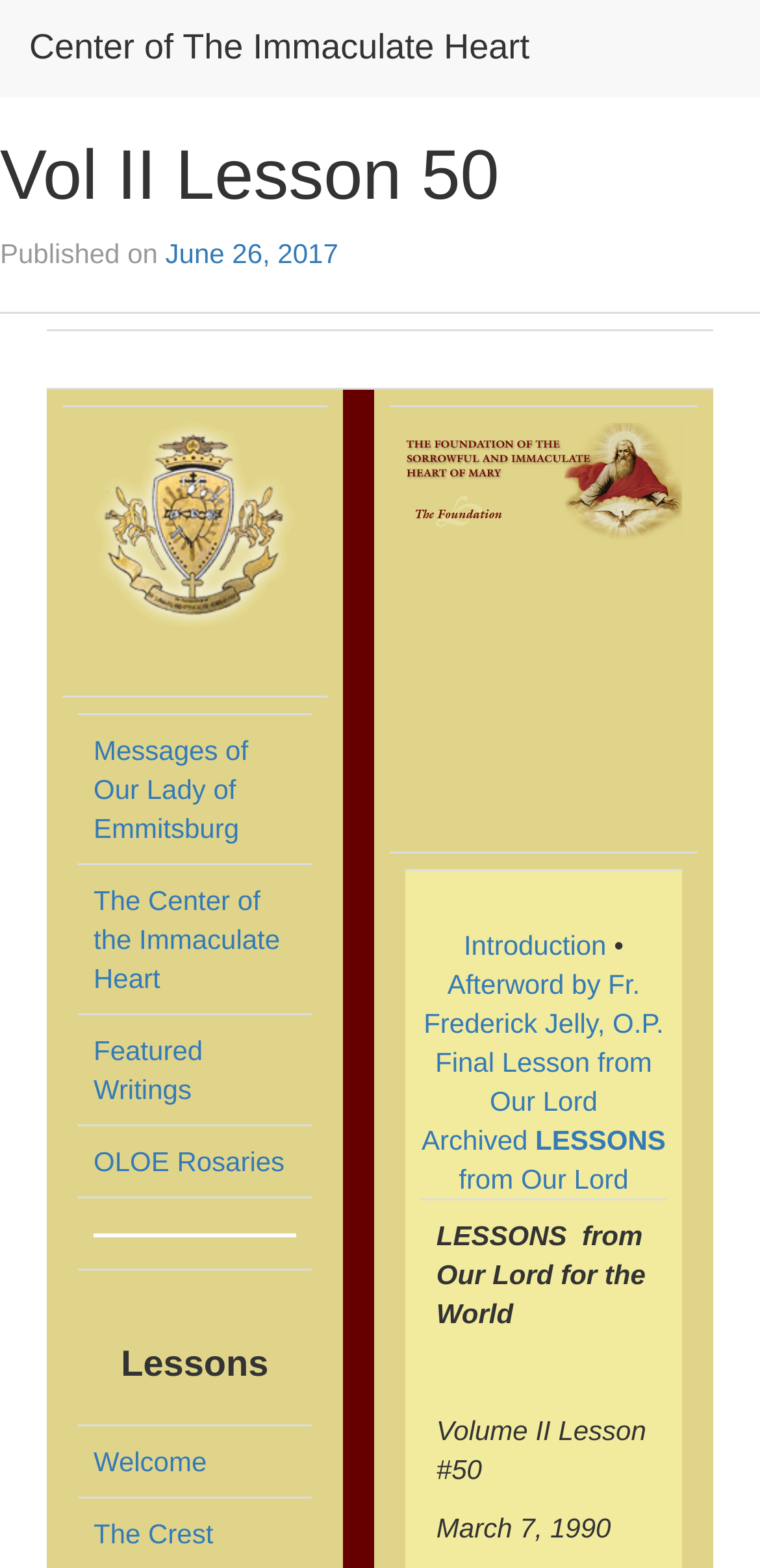Find the bounding box coordinates of the element you need to click on to perform this action: 'Click on the link to view Lessons'. The coordinates should be represented by four float values between 0 and 1, in the format [left, top, right, bottom].

[0.123, 0.845, 0.39, 0.886]